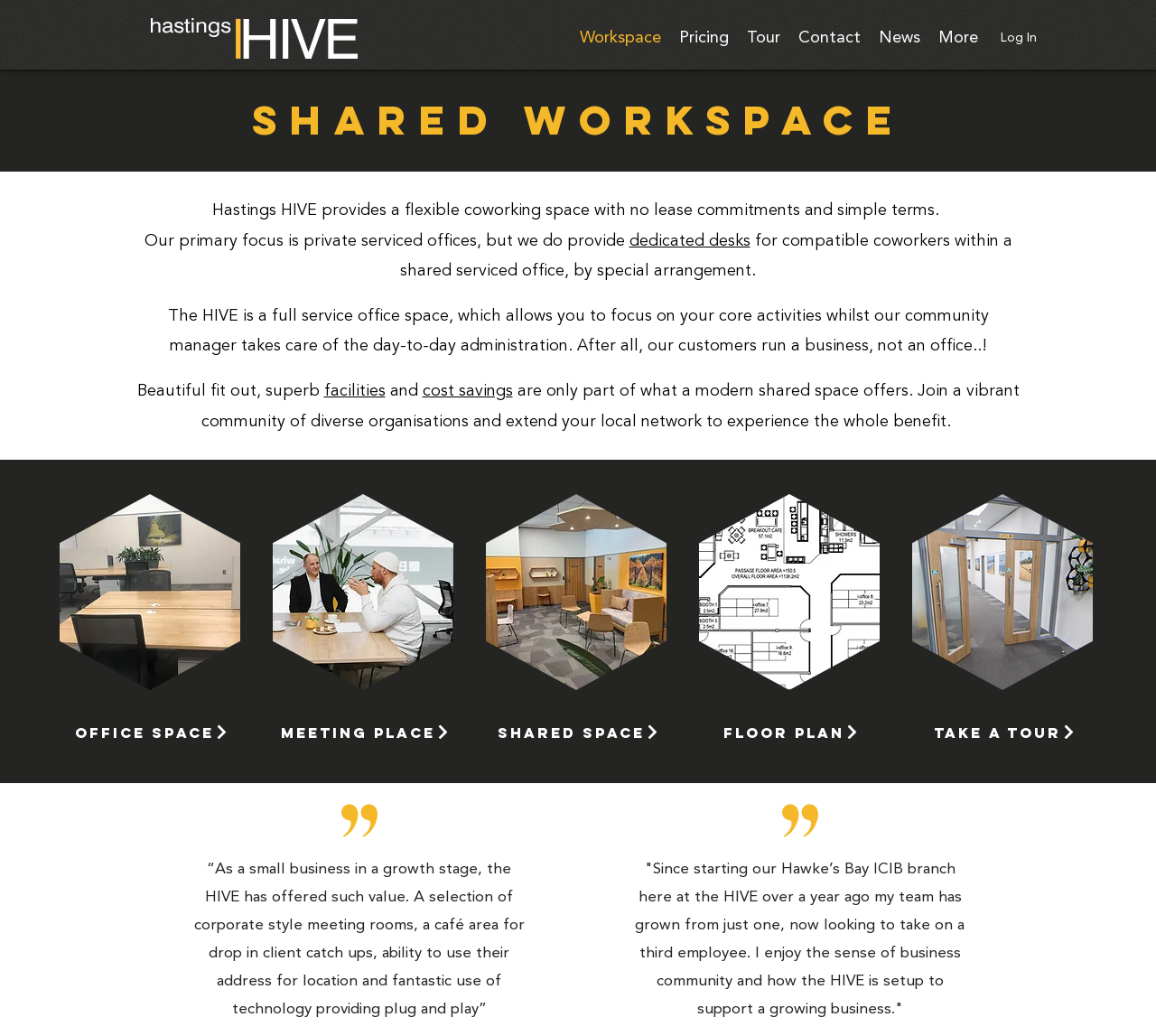Using the provided description Pricing, find the bounding box coordinates for the UI element. Provide the coordinates in (top-left x, top-left y, bottom-right x, bottom-right y) format, ensuring all values are between 0 and 1.

[0.58, 0.021, 0.638, 0.053]